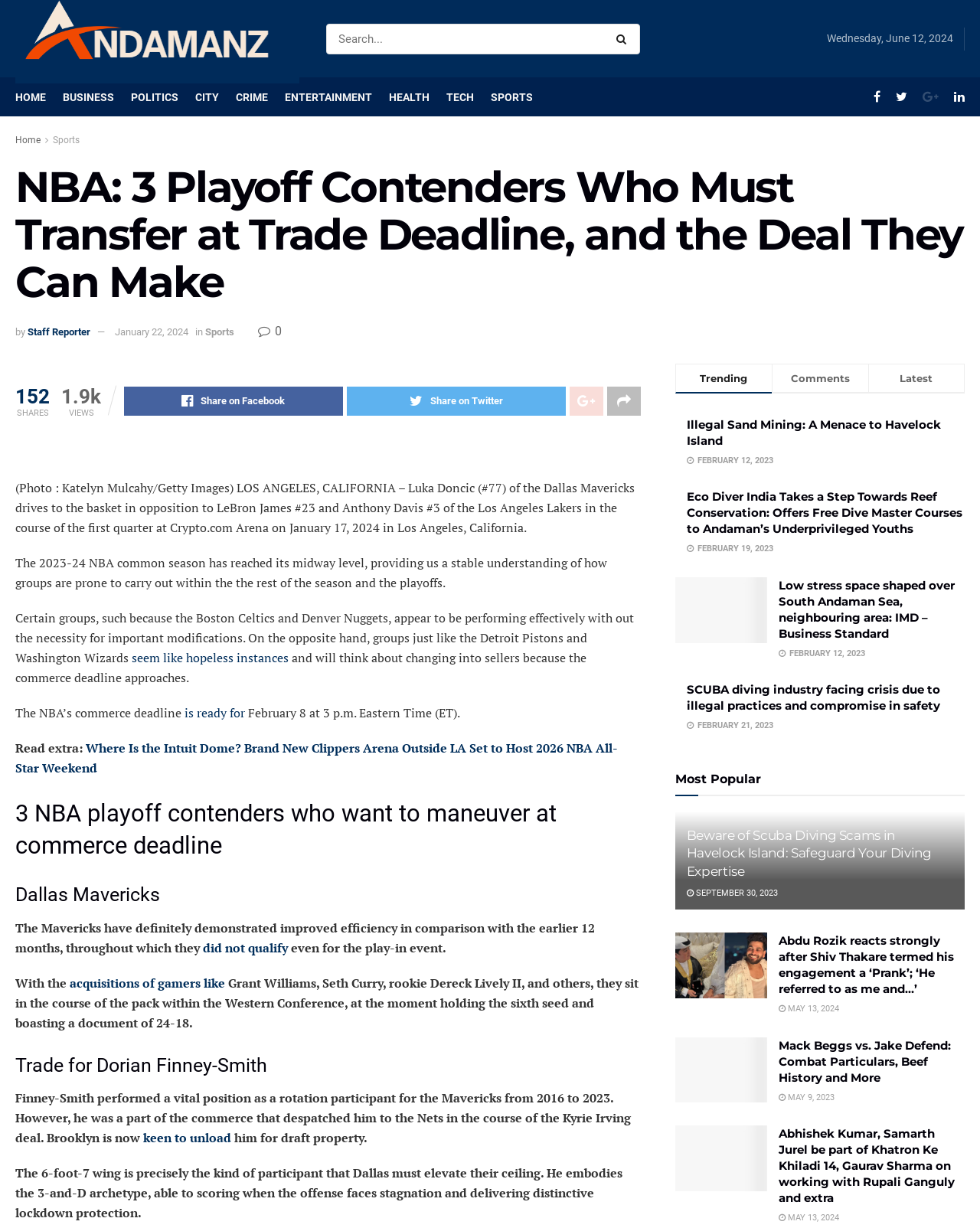Respond to the following query with just one word or a short phrase: 
What type of player is Dorian Finney-Smith?

3-and-D wing